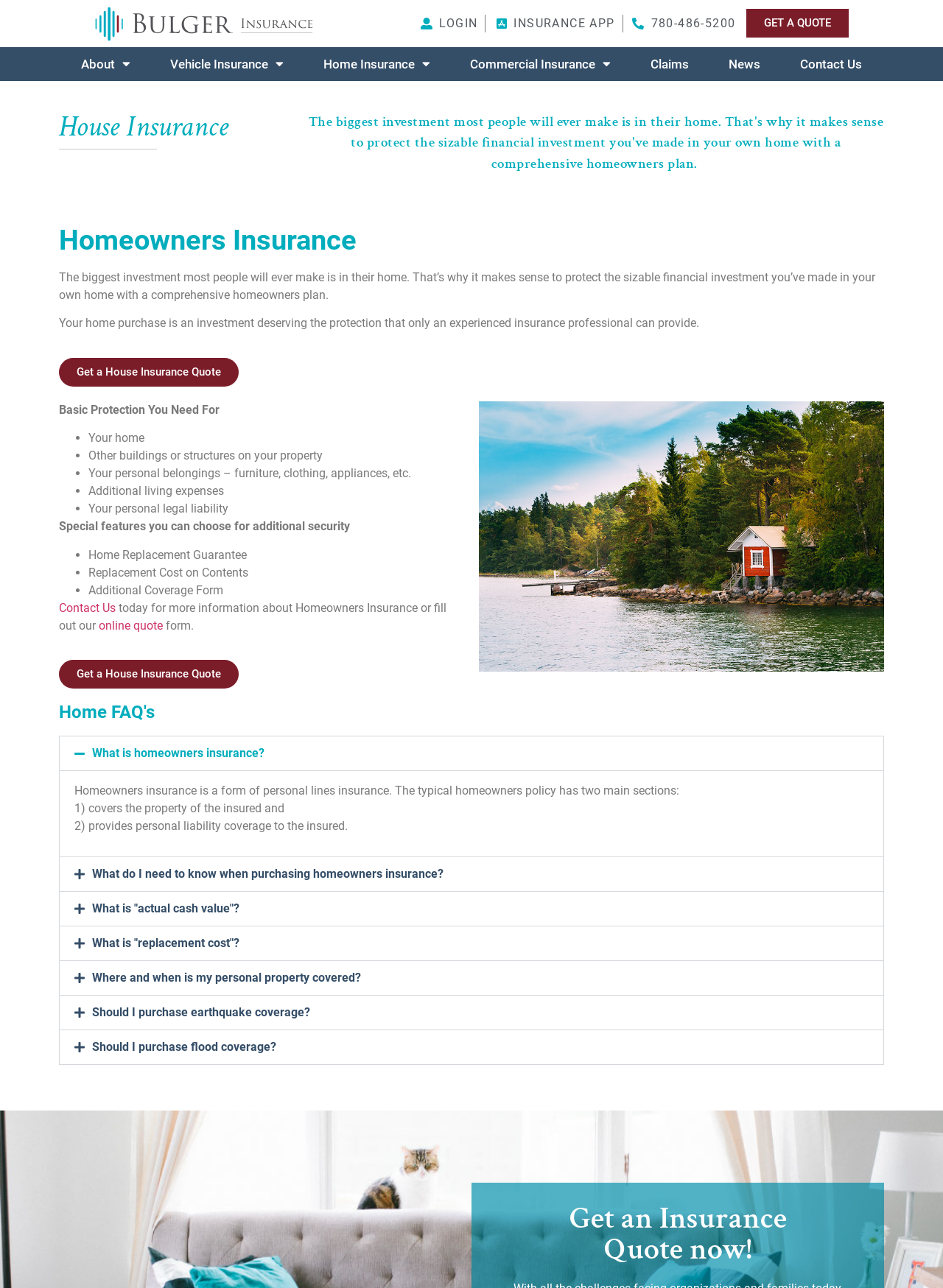Can you identify the bounding box coordinates of the clickable region needed to carry out this instruction: 'Click on the 'LOGIN' link'? The coordinates should be four float numbers within the range of 0 to 1, stated as [left, top, right, bottom].

[0.444, 0.011, 0.507, 0.025]